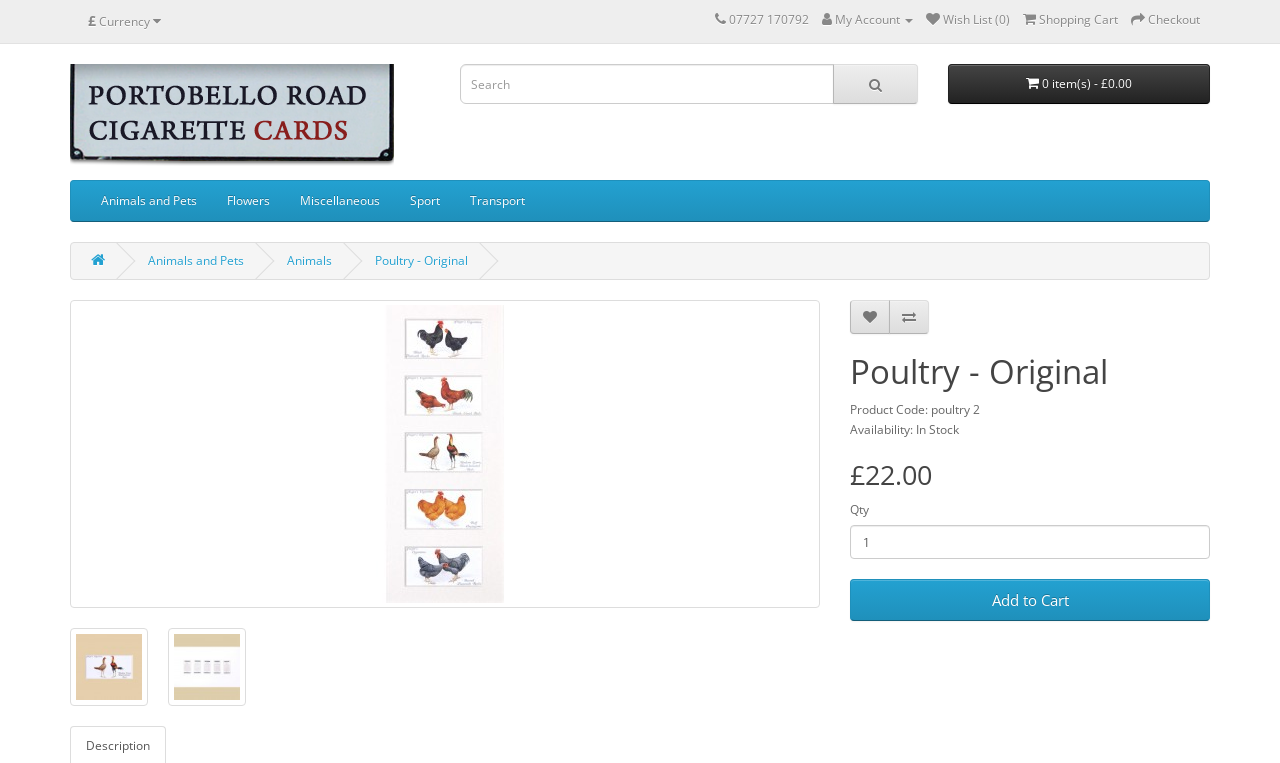Determine the bounding box coordinates of the clickable element to achieve the following action: 'View product details'. Provide the coordinates as four float values between 0 and 1, formatted as [left, top, right, bottom].

[0.055, 0.084, 0.336, 0.223]